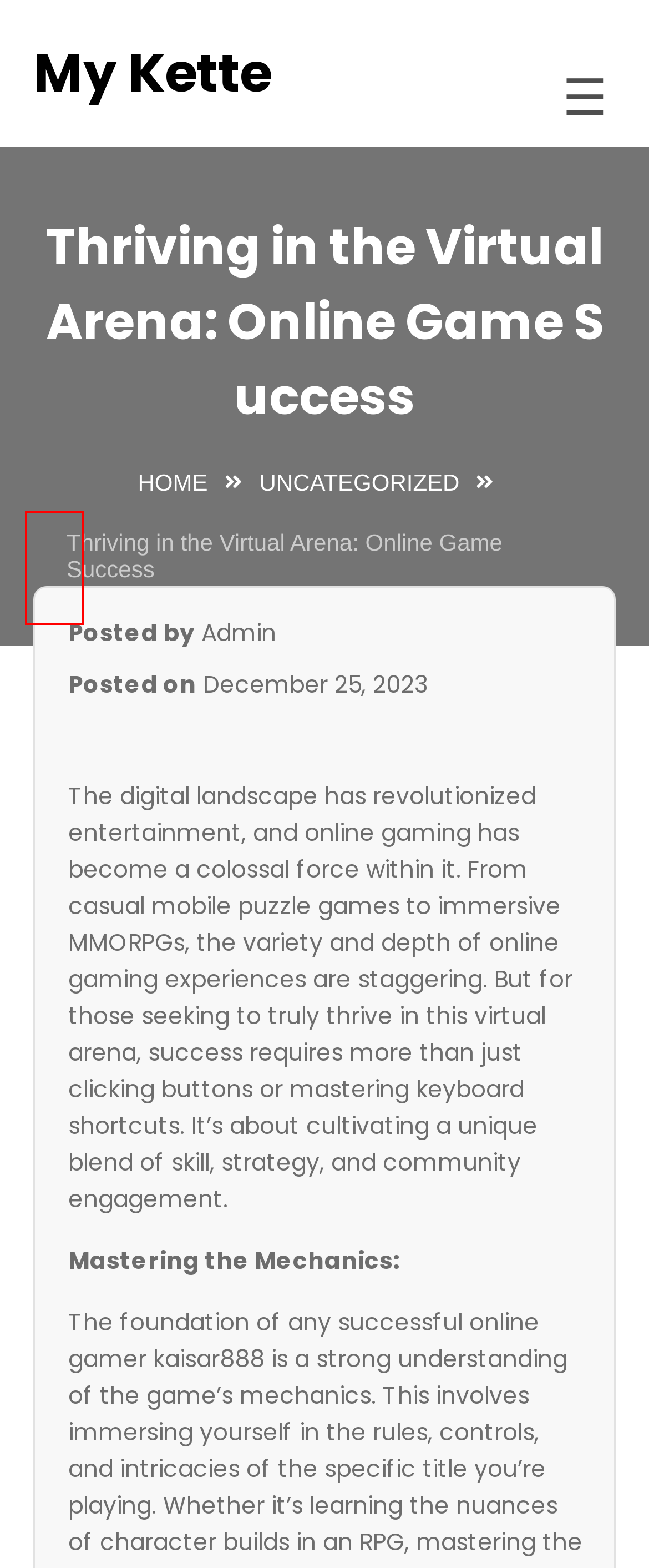You are given a screenshot of a webpage with a red rectangle bounding box around a UI element. Select the webpage description that best matches the new webpage after clicking the element in the bounding box. Here are the candidates:
A. Auctions – My Kette
B. December 25, 2023 – My Kette
C. April 2024 – My Kette
D. Video Streaming – My Kette
E. My Kette
F. E Books – My Kette
G. Uncategorized – My Kette
H. admin – My Kette

D